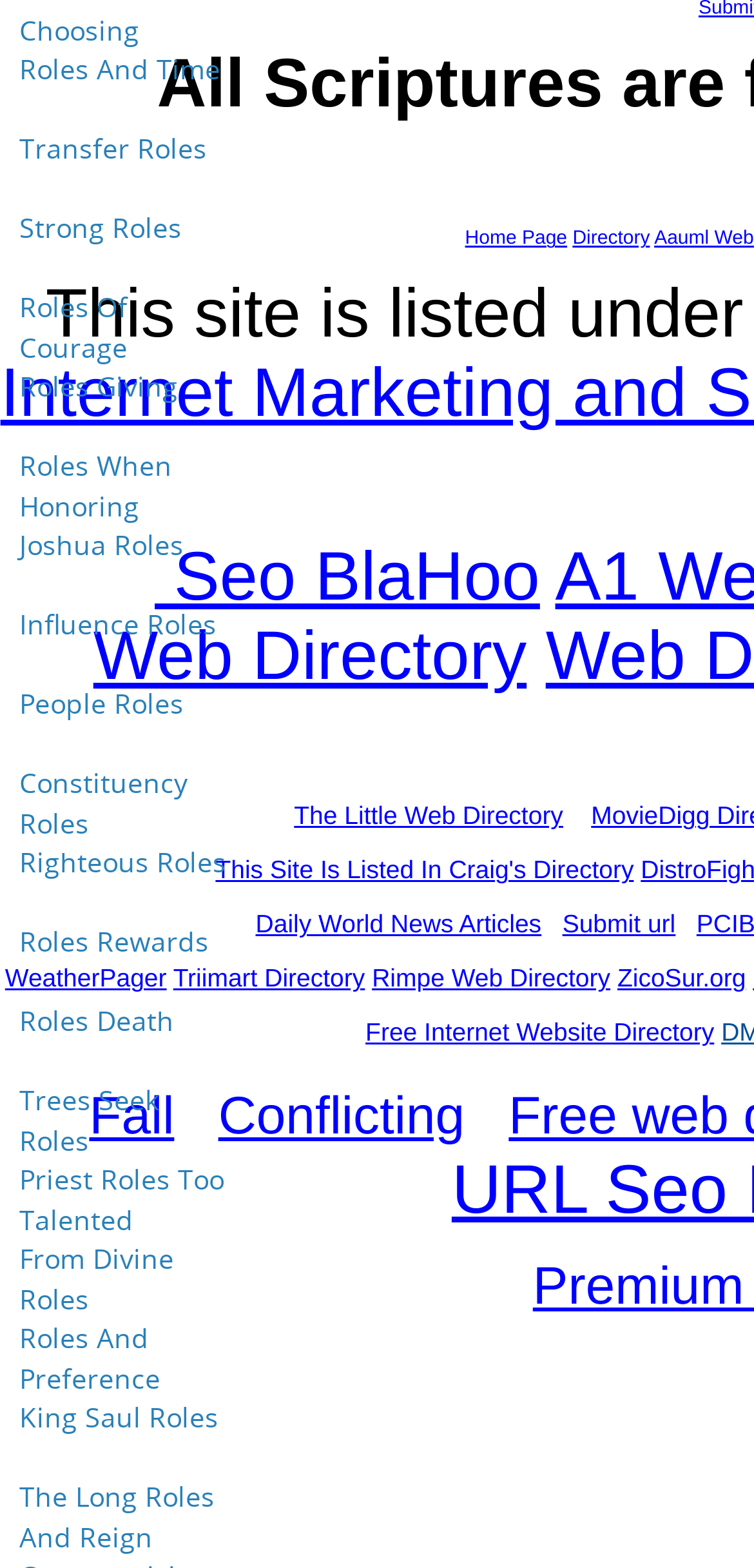Determine the bounding box coordinates for the region that must be clicked to execute the following instruction: "Submit url".

[0.746, 0.58, 0.896, 0.599]